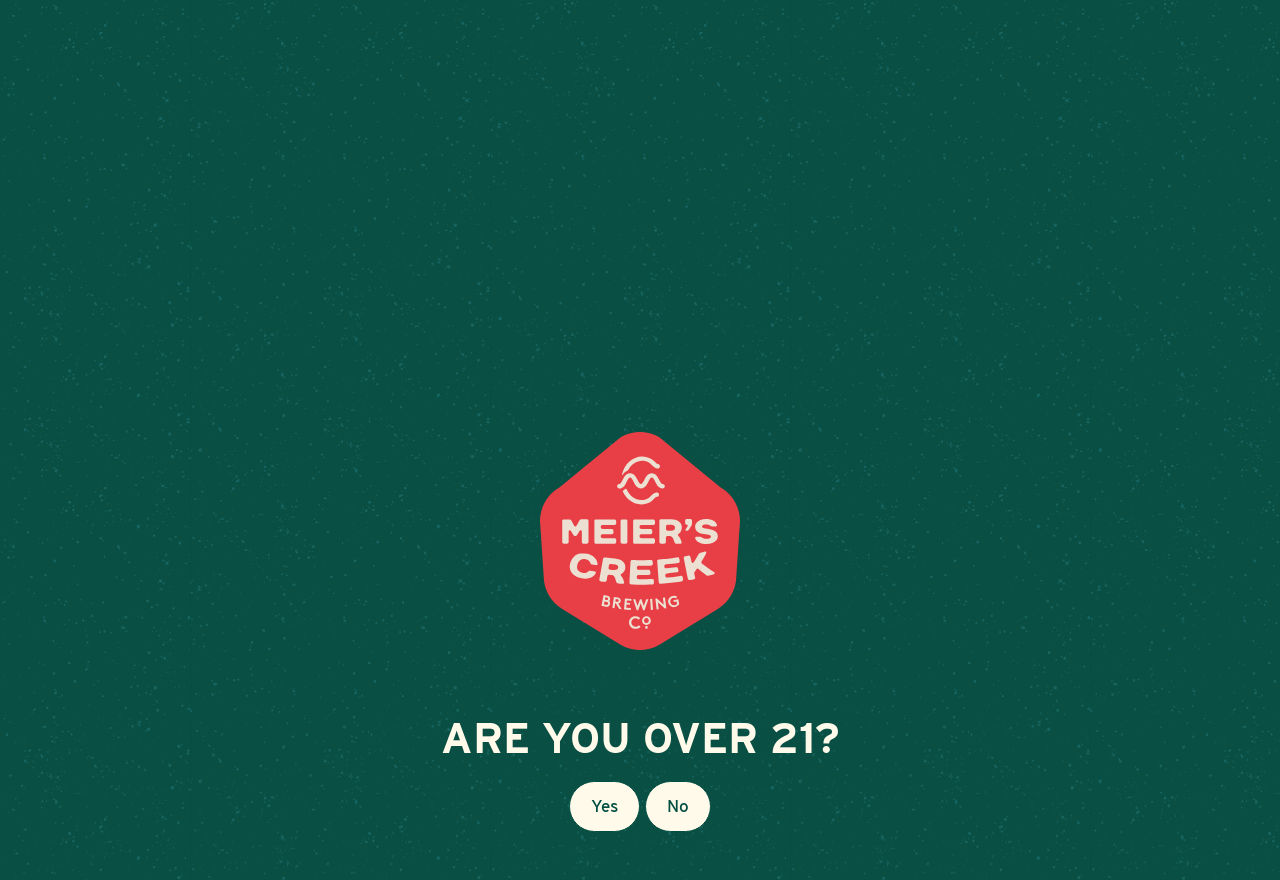How many social media links are present on this page?
Could you please answer the question thoroughly and with as much detail as possible?

The webpage has links to four social media platforms: Facebook, Instagram, LinkedIn, and another LinkedIn link. These links can be identified by their corresponding image icons and text.